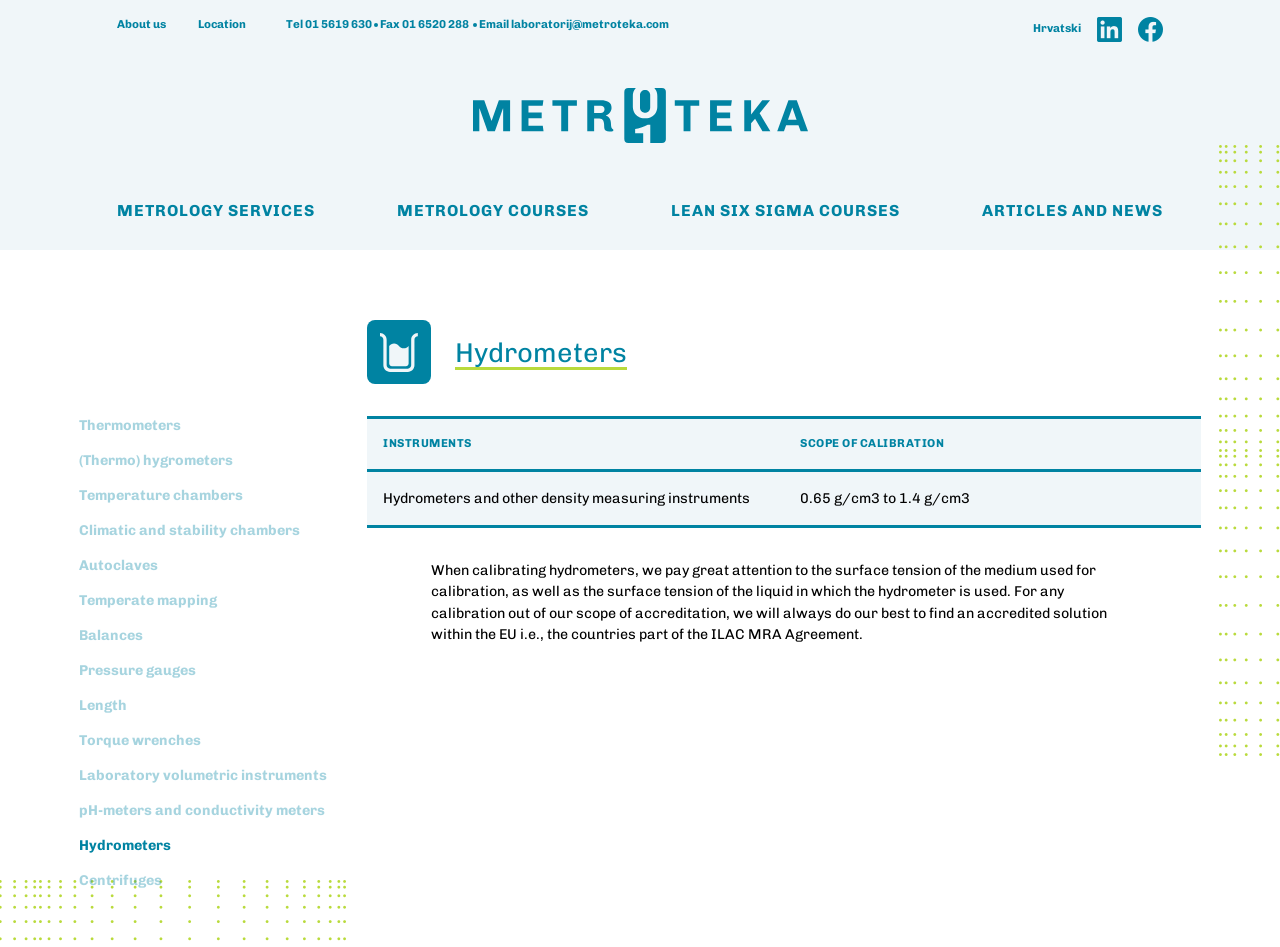Please identify the bounding box coordinates of the element that needs to be clicked to perform the following instruction: "Click on METROLOGY SERVICES".

[0.092, 0.212, 0.246, 0.232]